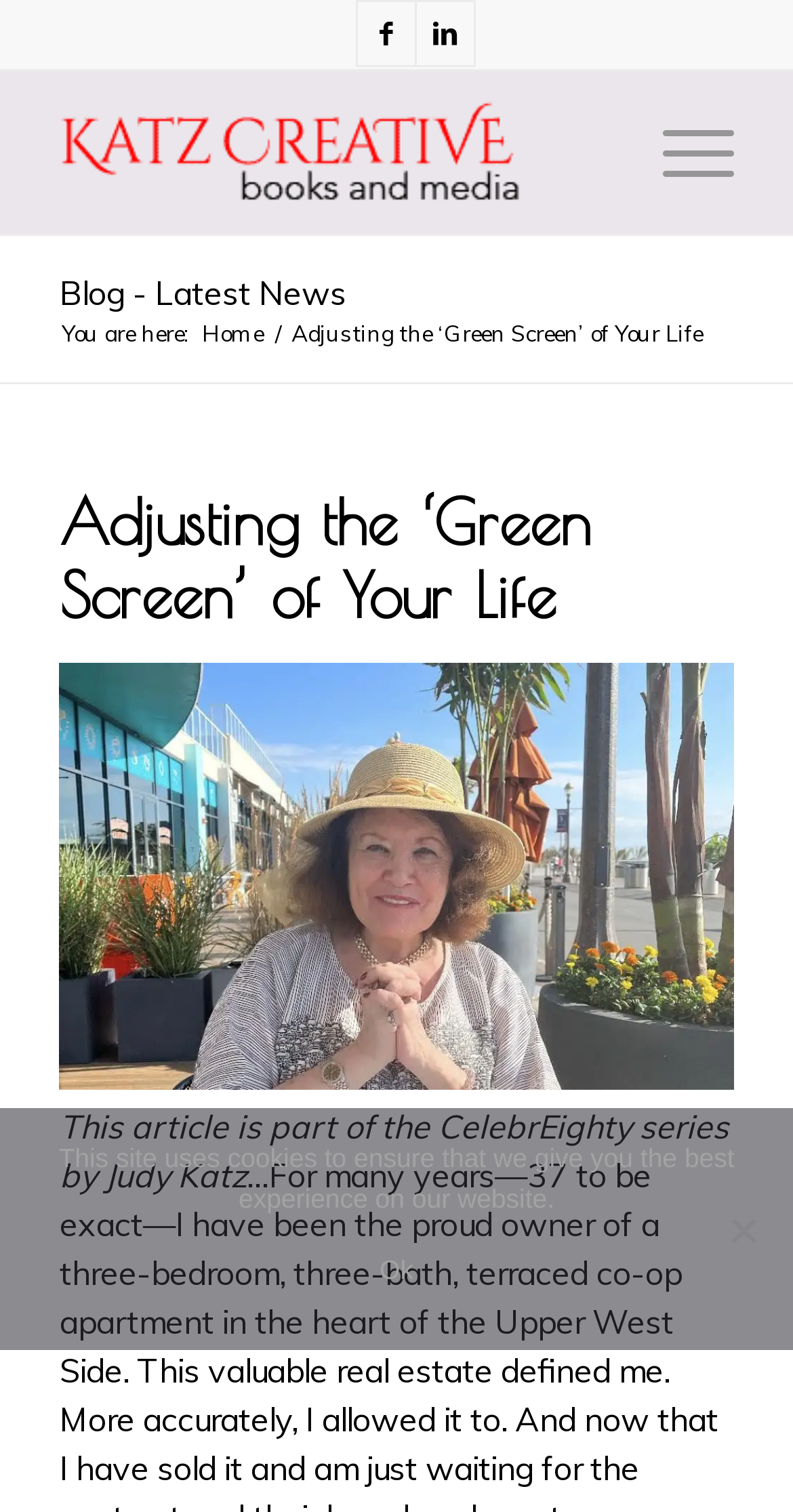Determine which piece of text is the heading of the webpage and provide it.

Adjusting the ‘Green Screen’ of Your Life